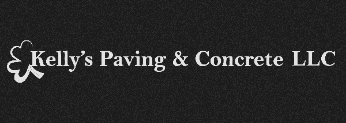Explain in detail what you see in the image.

The image showcases the logo of "Kelly's Paving & Concrete LLC," prominently displayed in a clear and elegant font. The contrasting colors and style highlight the company's identity in the paving and concrete industry. Located in Warrington and Horsham, PA, Kelly's Paving & Concrete LLC is known for its professional services, including advice, repairs, sealcoating, and maintenance. This logo serves as a symbolic representation of their commitment to quality and customer satisfaction in the paving business.